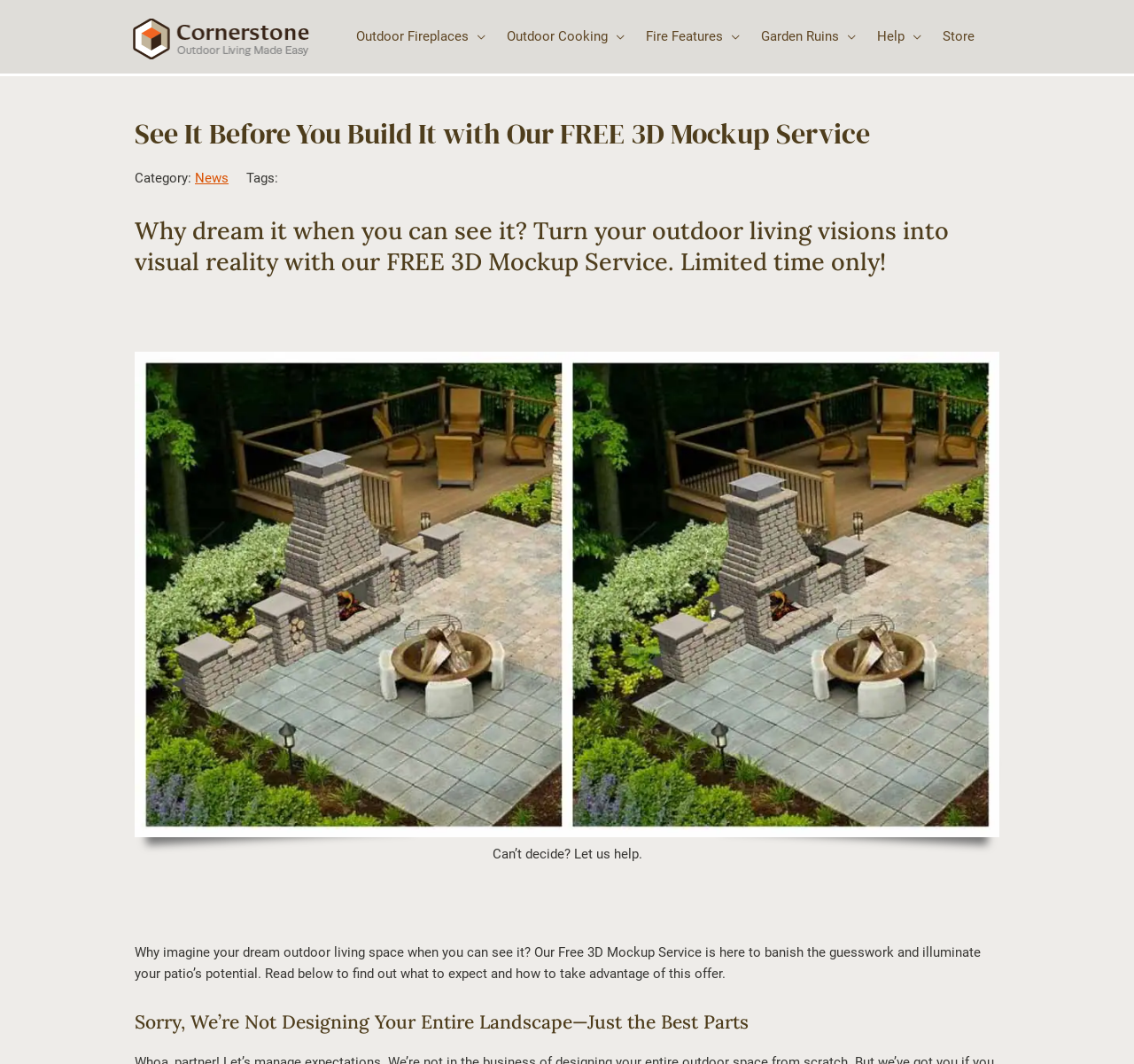Refer to the image and provide an in-depth answer to the question: 
What is the image below the heading?

I looked at the figure element below the heading 'Why dream it when you can see it? Turn your outdoor living visions into visual reality with our FREE 3D Mockup Service. Limited time only!' and found an image element with the description '3D mockup comparison.' This suggests that the image is a comparison of 3D mockups.